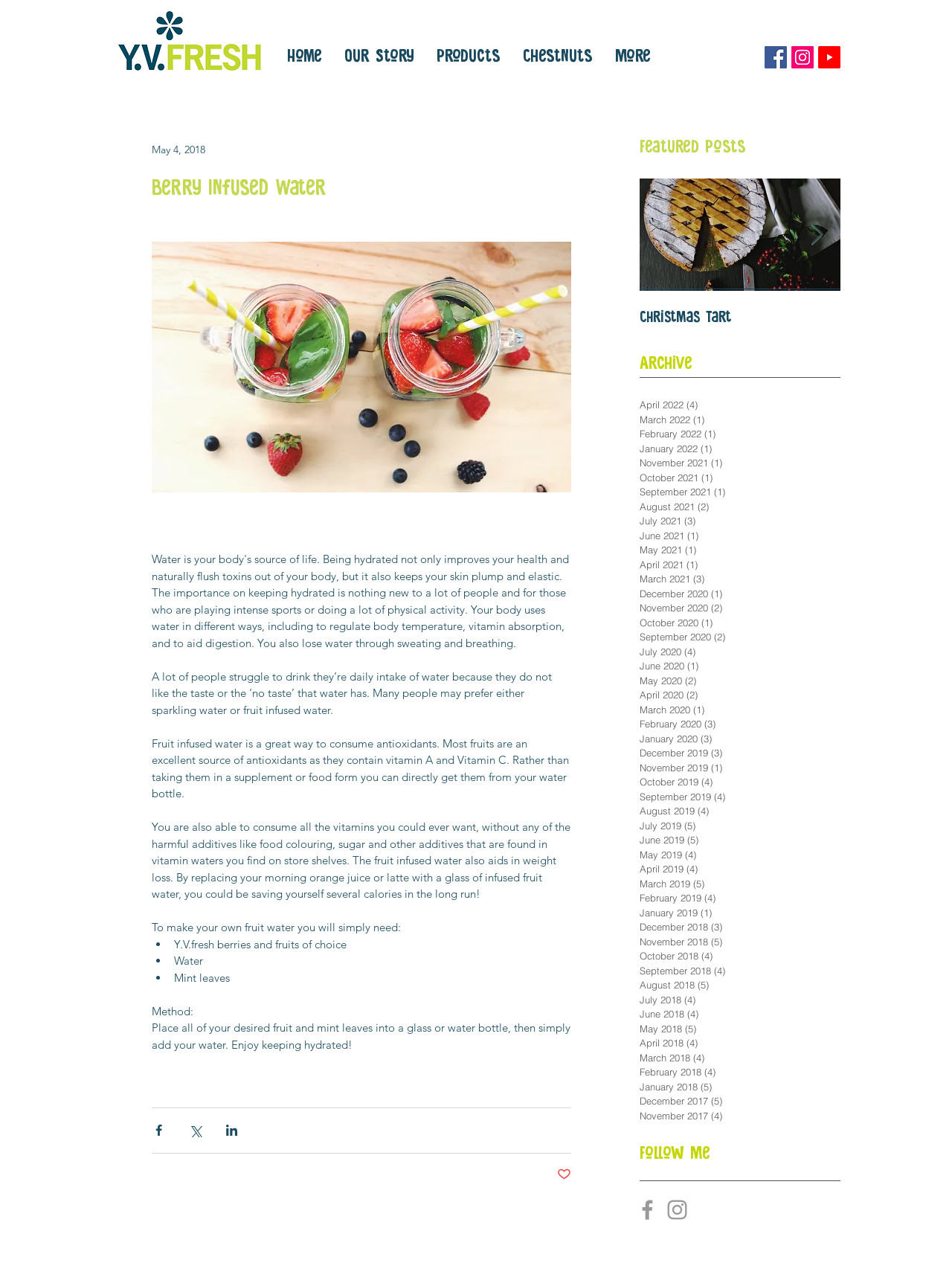Provide a brief response to the question below using a single word or phrase: 
What is the name of the social media platform with an icon?

Facebook